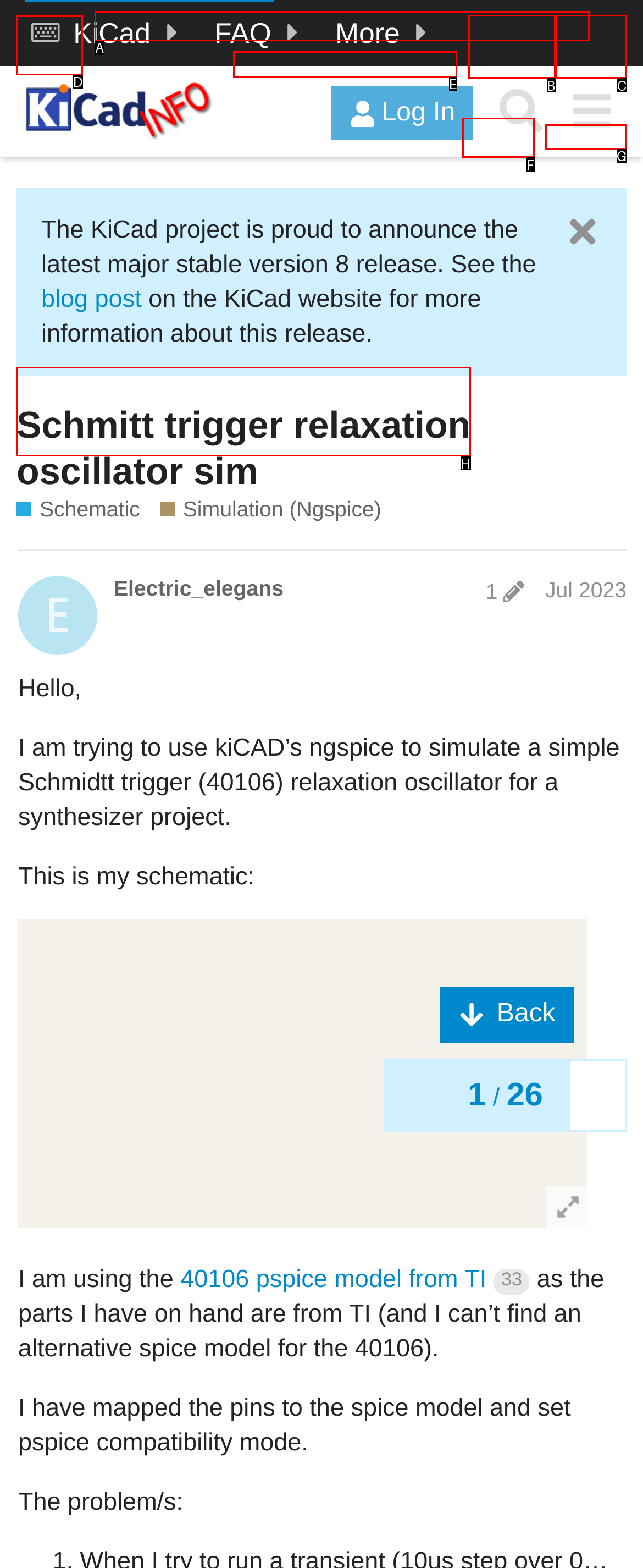Given the task: Go to the Schmitt trigger relaxation oscillator sim topic, point out the letter of the appropriate UI element from the marked options in the screenshot.

H